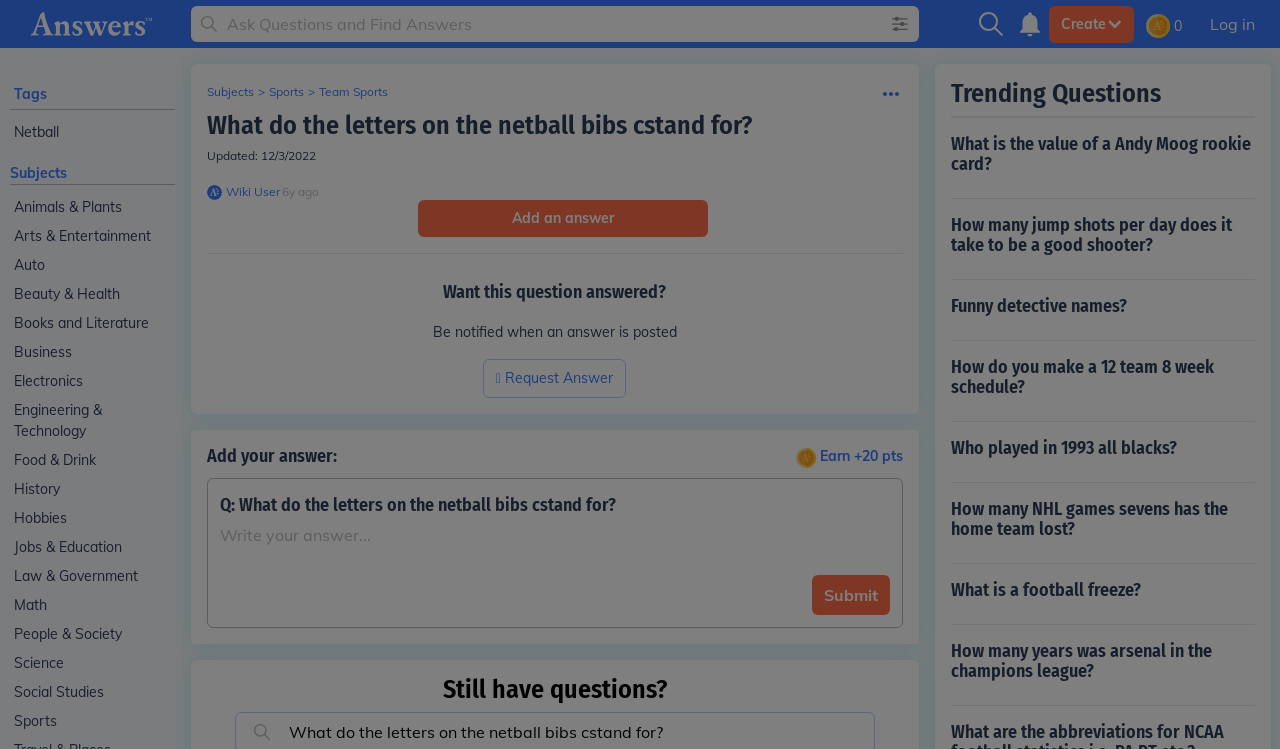Can you find the bounding box coordinates of the area I should click to execute the following instruction: "View trending questions"?

[0.743, 0.104, 0.907, 0.146]